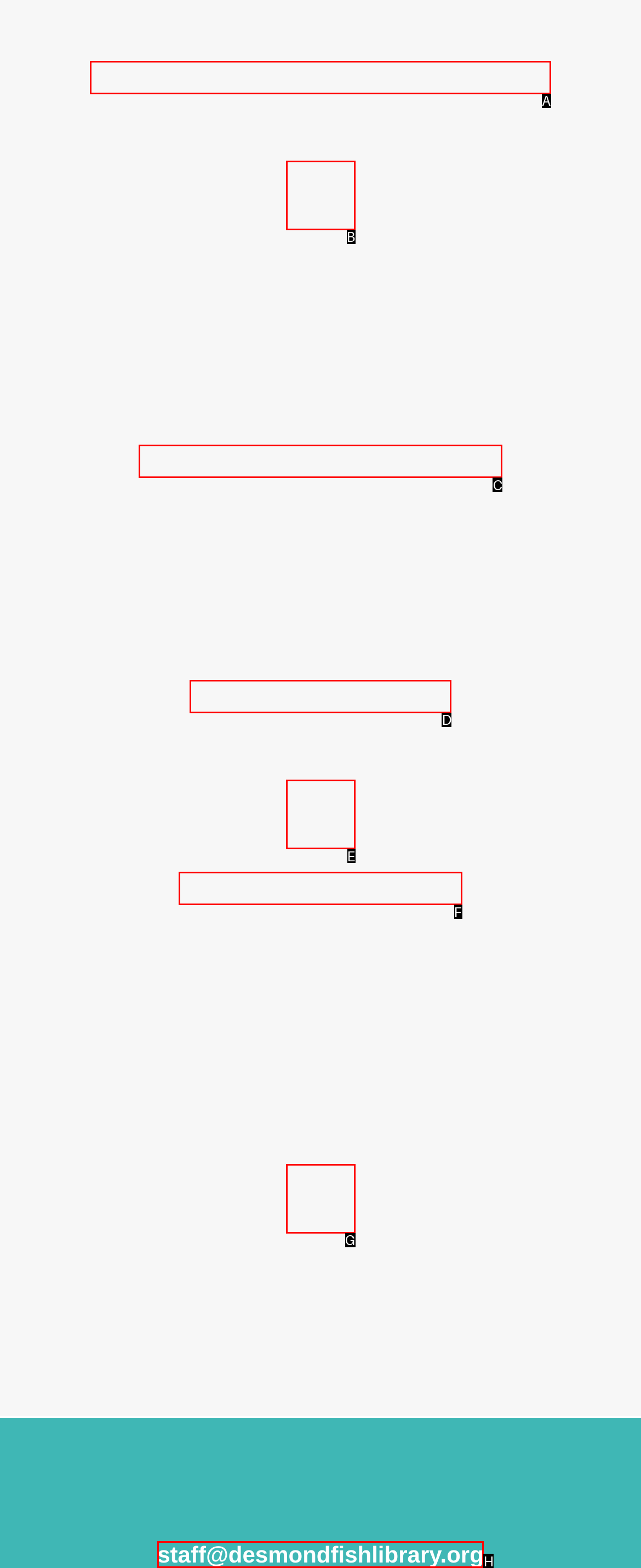Identify the option that corresponds to the description: Fresh Sound 
Provide the letter of the matching option from the available choices directly.

None